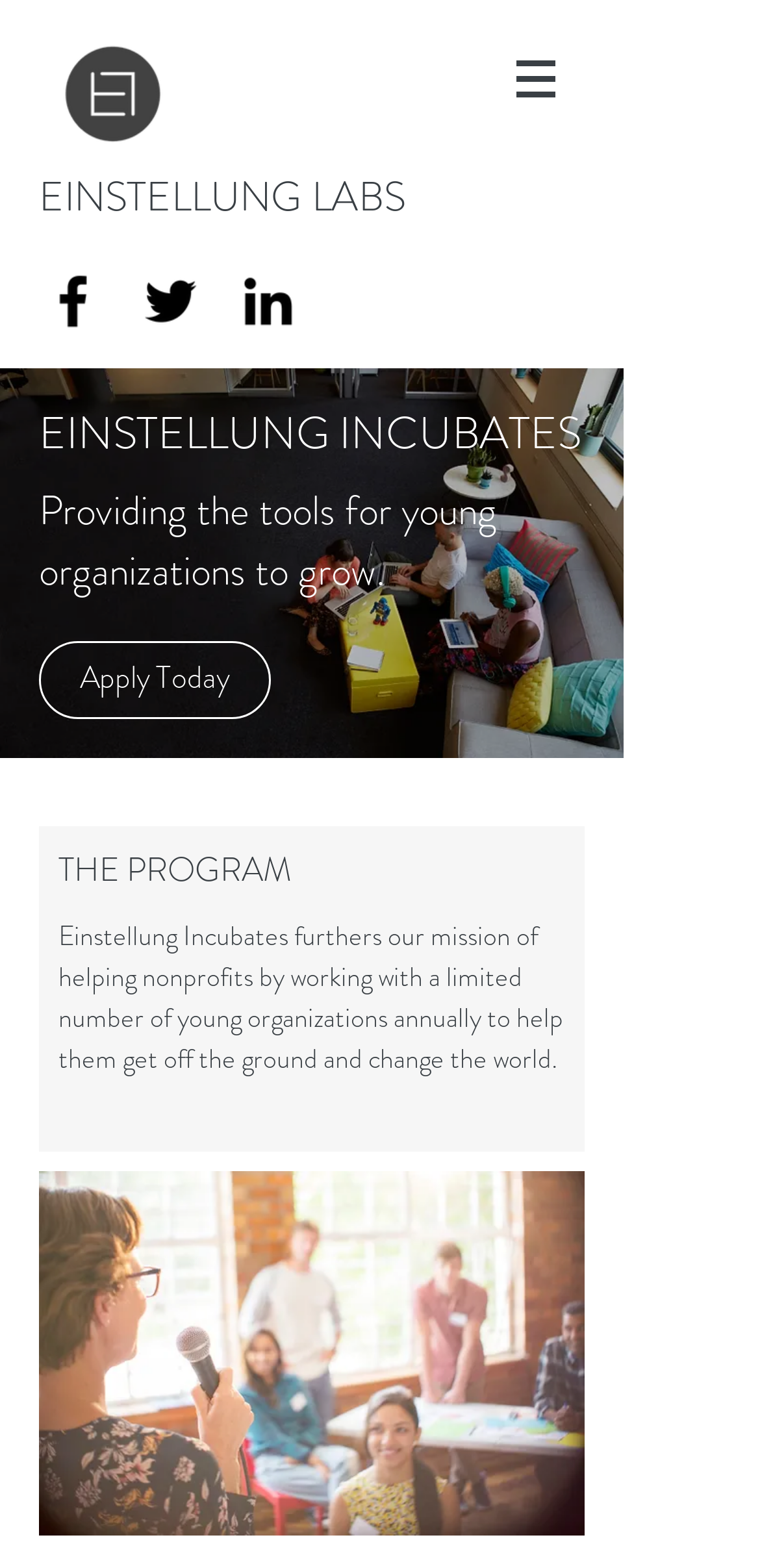Provide an in-depth description of the elements and layout of the webpage.

The webpage is about Einstellung Labs, a nonprofit incubator based in California. At the top left corner, there is an untitled link accompanied by an image, which is likely a logo. To the right of this, there is a navigation menu labeled "Site" with a button that has a popup menu. The button is accompanied by an image.

Below the navigation menu, there is a prominent heading that reads "EINSTELLUNG LABS". Underneath this heading, there is a social bar with links to Facebook, Twitter, and LinkedIn, each accompanied by an image representing the respective social media platform.

Further down the page, there is a large image that appears to be a lecture or presentation-related image. Below this image, there is a section dedicated to "THE PROGRAM". This section has a heading that reads "THE PROGRAM" and a paragraph of text that explains the mission of Einstellung Incubates, which is to help young nonprofit organizations grow and change the world.

Above the "THE PROGRAM" section, there are two headings that read "EINSTELLUNG INCUBATES" and "Providing the tools for young organizations to grow." Below these headings, there is a call-to-action link that reads "Apply Today".